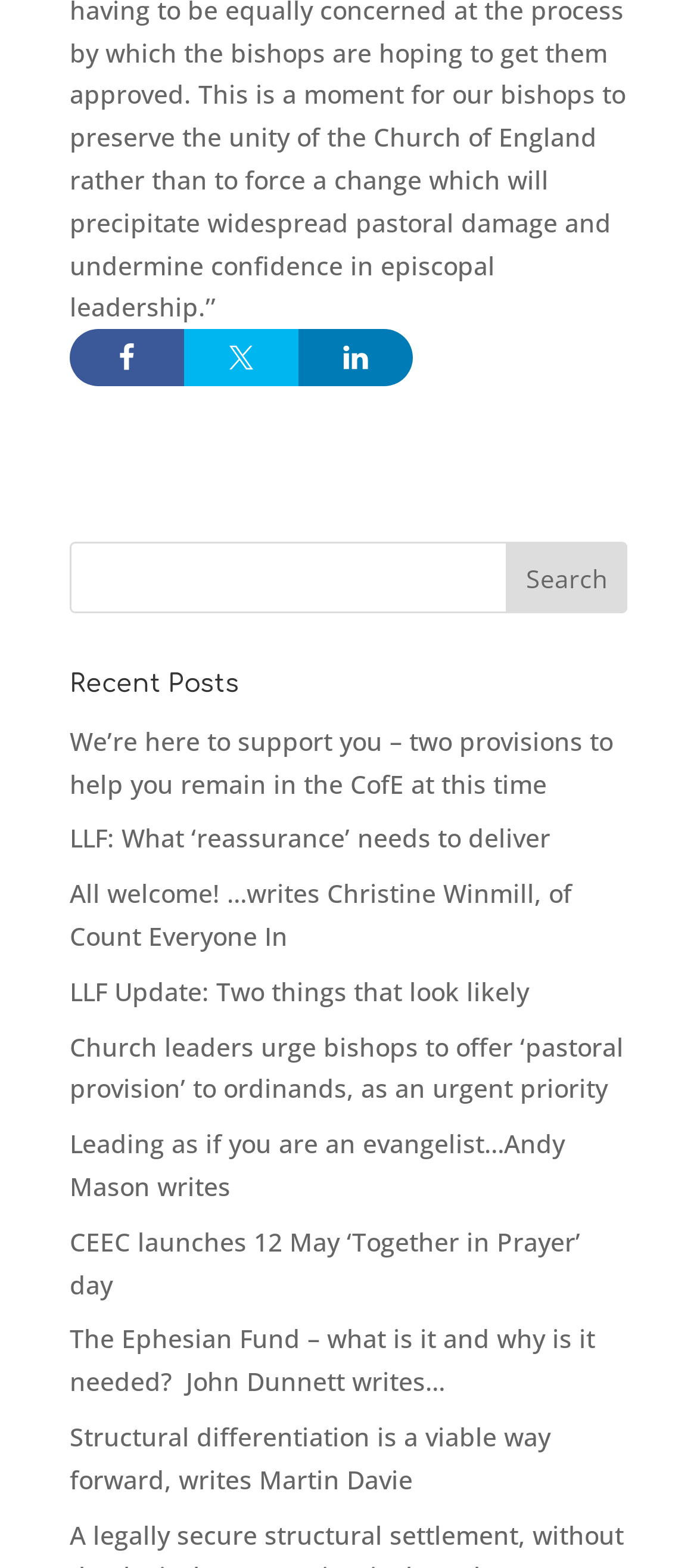Is there a call to action on the webpage?
Please give a detailed and elaborate explanation in response to the question.

The 'Search' button next to the search bar can be considered a call to action, as it encourages users to search for specific posts on the webpage. Additionally, the social media sharing links at the top of the webpage can also be seen as a call to action, as they encourage users to share the webpage's content on social media.